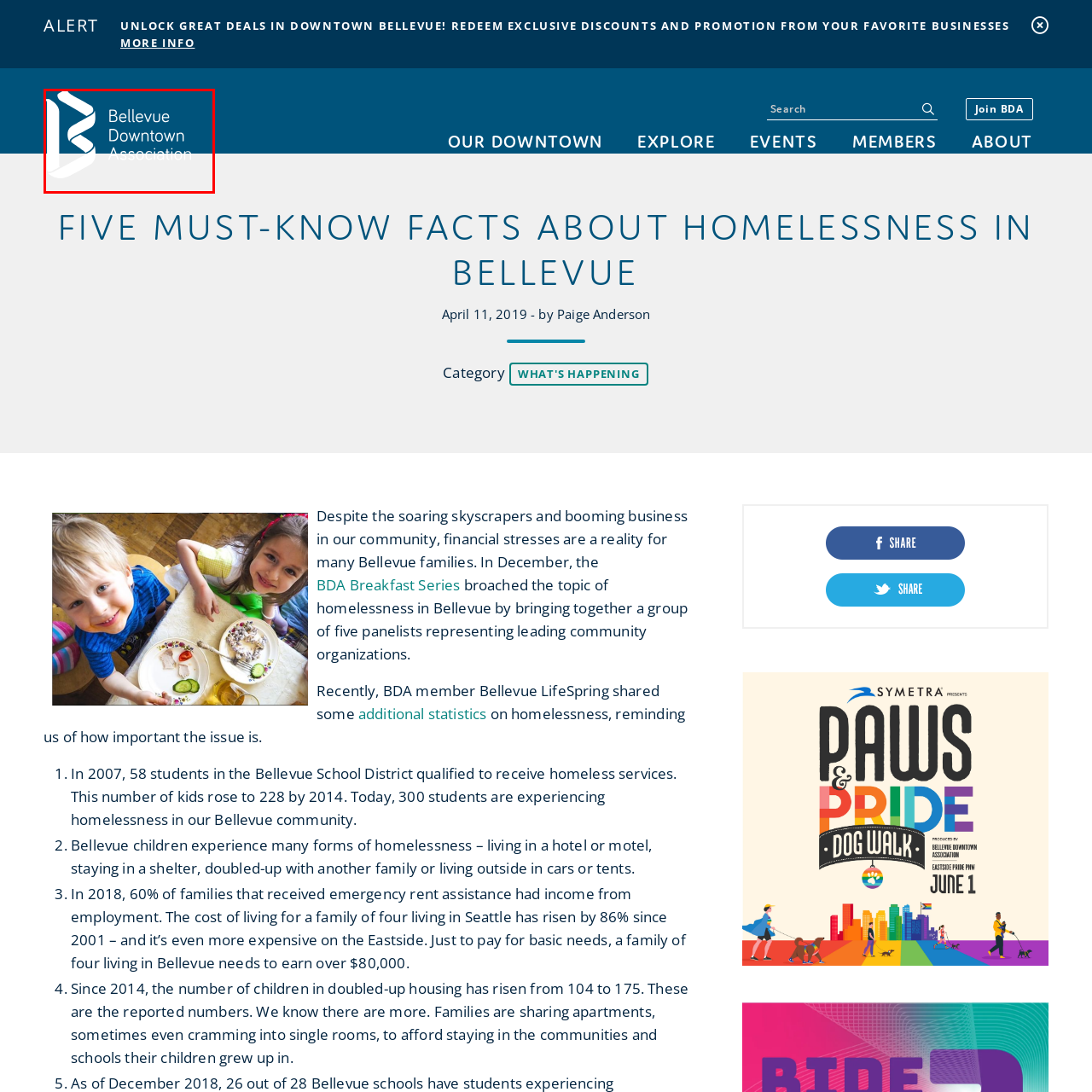What is one of the causes supported by the Bellevue Downtown Association?
Inspect the image portion within the red bounding box and deliver a detailed answer to the question.

According to the caption, the Bellevue Downtown Association is committed to fostering community engagement and promoting local initiatives, including supporting various causes such as homelessness awareness and economic development.